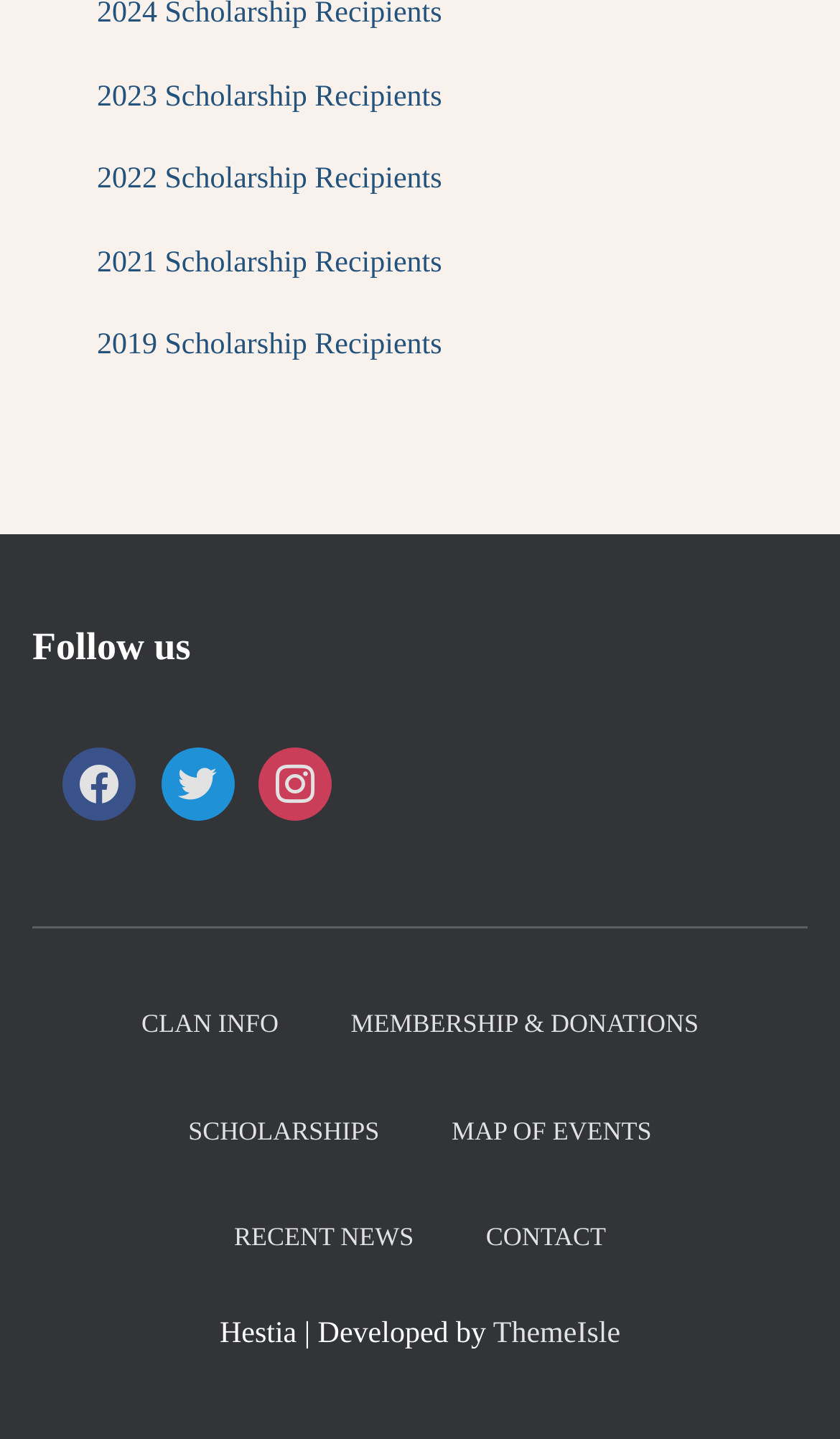Find the bounding box coordinates of the element I should click to carry out the following instruction: "View 2023 scholarship recipients".

[0.115, 0.056, 0.526, 0.079]